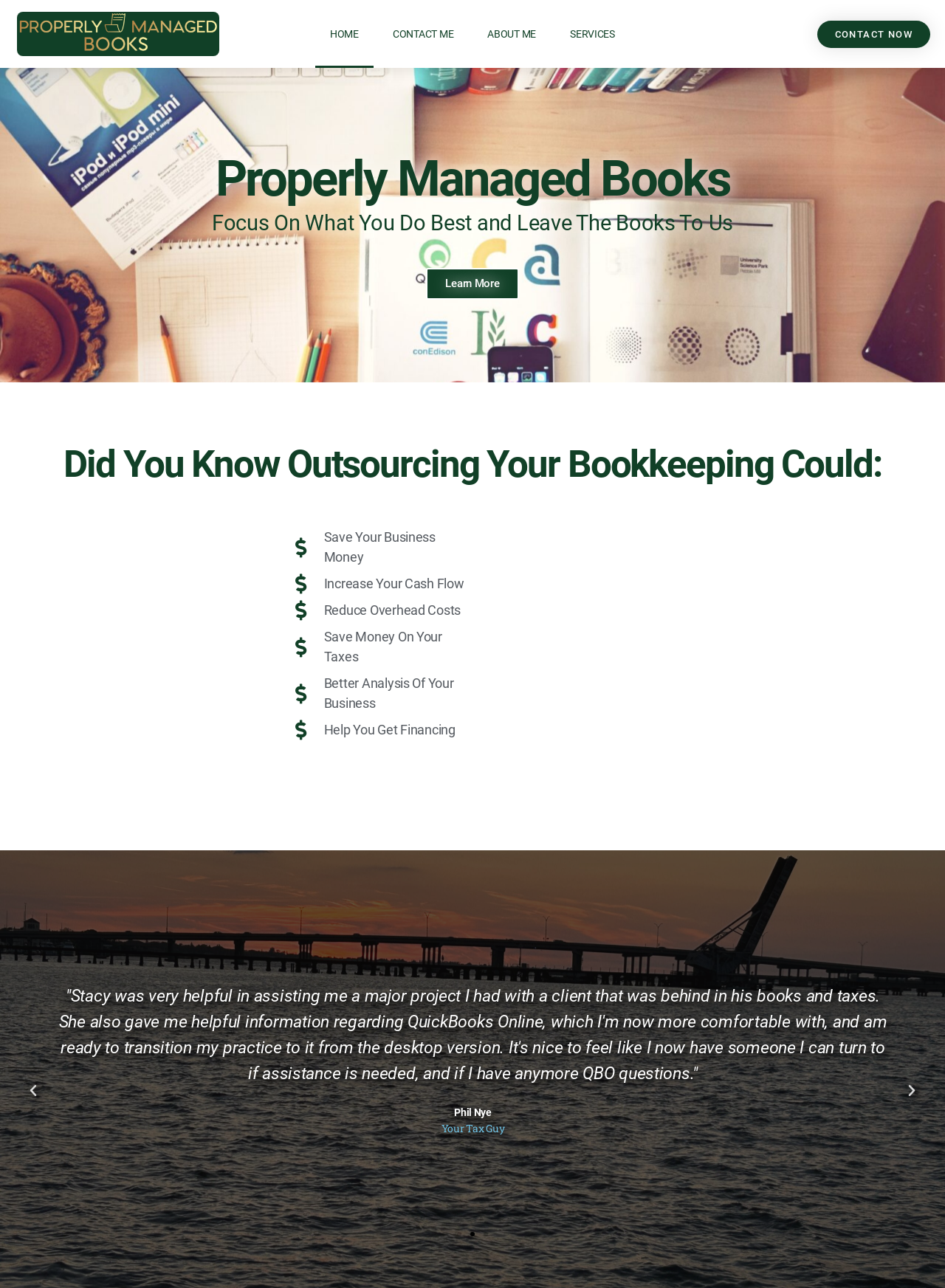Can you find the bounding box coordinates for the element to click on to achieve the instruction: "Click the HOME link"?

[0.334, 0.0, 0.395, 0.053]